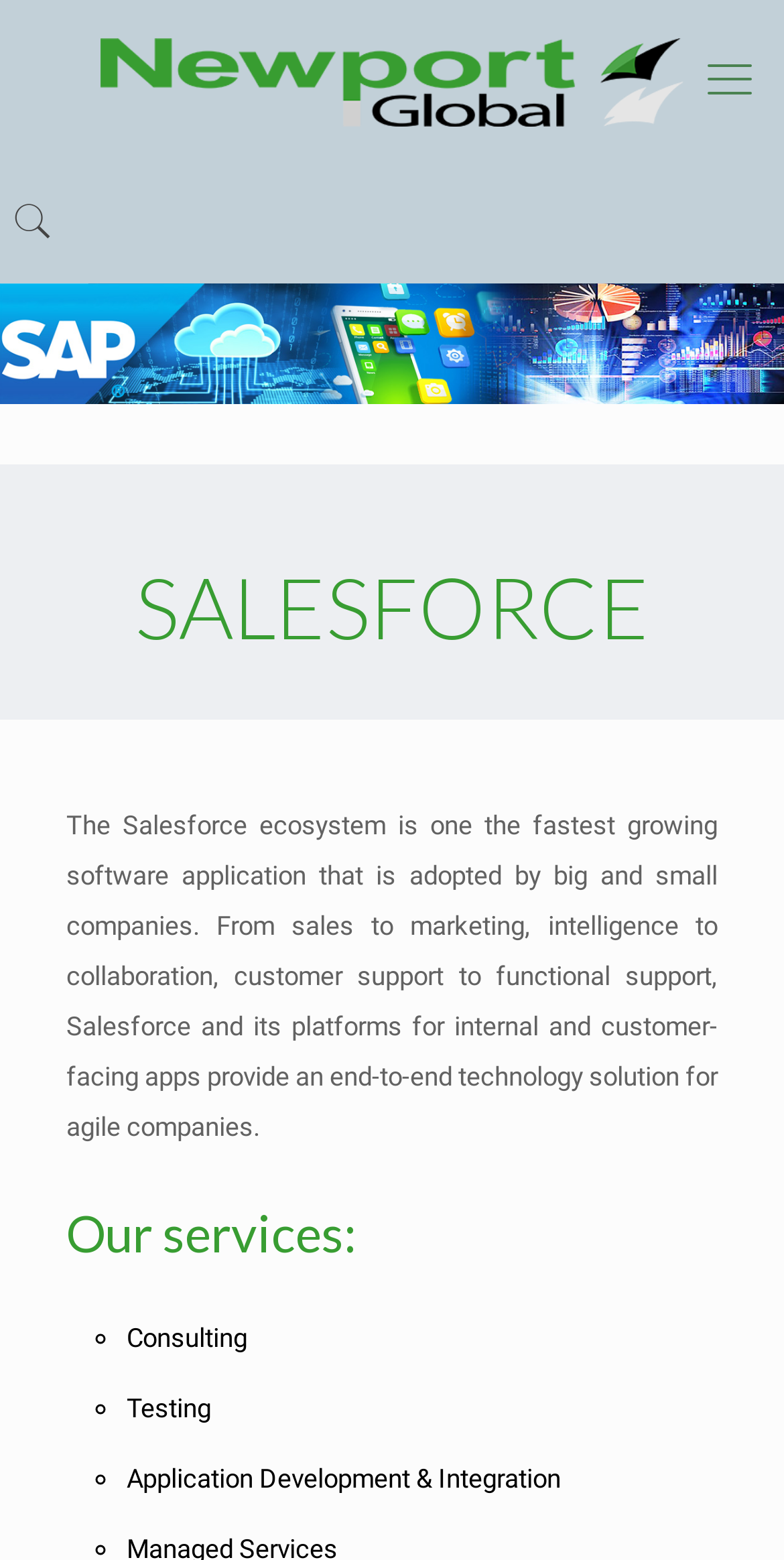Answer the following inquiry with a single word or phrase:
What services are provided by the company?

Consulting, Testing, Application Development & Integration